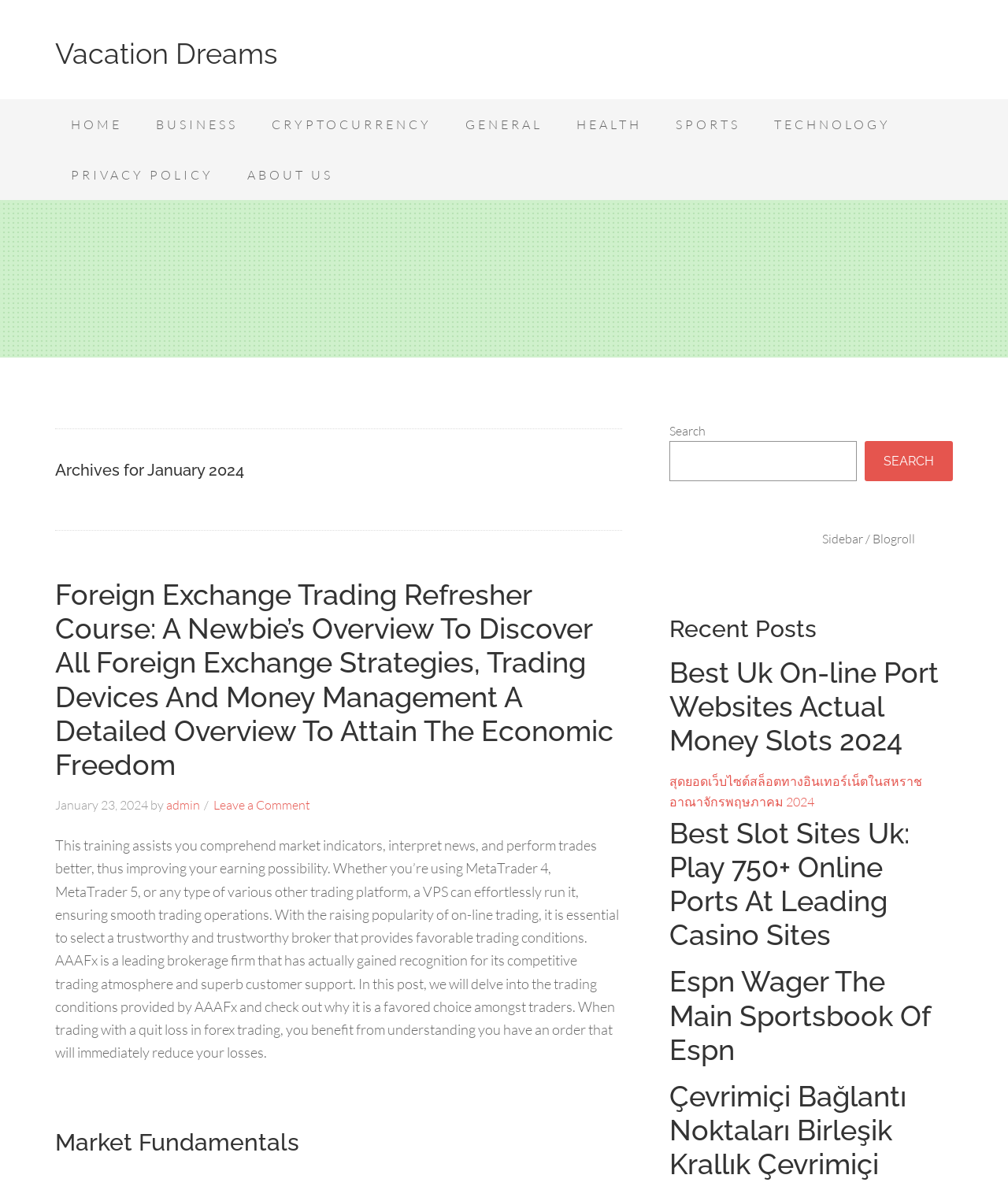Please determine the bounding box coordinates of the clickable area required to carry out the following instruction: "Search for something". The coordinates must be four float numbers between 0 and 1, represented as [left, top, right, bottom].

[0.664, 0.372, 0.85, 0.406]